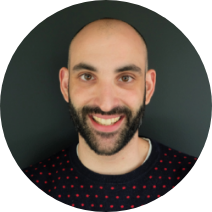Interpret the image and provide an in-depth description.

This image features a smiling man with a beard, dressed in a dark sweater adorned with red polka dots. He is looking directly at the camera, presenting a friendly and approachable demeanor. The background is a solid dark color, which enhances his features and the warmth of his smile. This image is part of the profile of Hector Garcia Tellado, who serves as the General Manager for Frontline Applications at Microsoft Business Applications, reflecting his professional role and personal charisma in a corporate context.